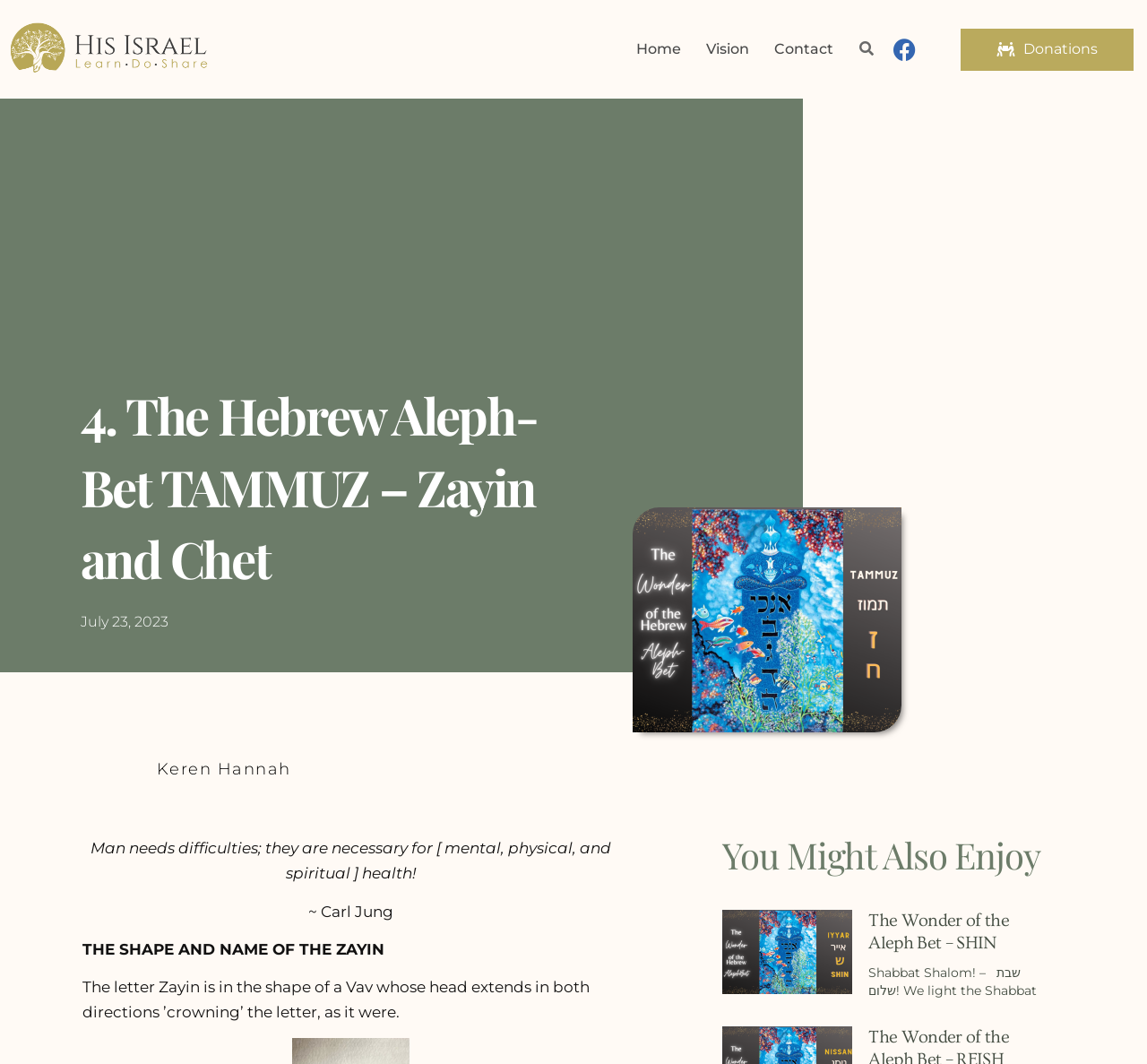Explain the contents of the webpage comprehensively.

This webpage is about the Hebrew Aleph-Bet, specifically focusing on the letters TAMMUZ, Zayin, and Chet. At the top left, there is a link to an unknown page, followed by a row of links to the website's main pages, including "Home", "Vision", and "Contact". To the right of these links, there is a button and social media links, including Facebook. 

Below these links, there is a heading that reads "4. The Hebrew Aleph-Bet TAMMUZ – Zayin and Chet", which is centered at the top of the main content area. Underneath this heading, there is a date "July 23, 2023" and an image of Keren Hannah, accompanied by a heading with the same name. 

The main content starts with a quote from Carl Jung, "Man needs difficulties; they are necessary for [mental, physical, and spiritual] health!", followed by the title "THE SHAPE AND NAME OF THE ZAYIN" and a descriptive text about the letter Zayin. 

On the right side of the page, there is a section titled "You Might Also Enjoy", which contains an article with a link to another page about the Aleph Bet, specifically the letter SHIN. This section also includes a text about Shabbat Shalom.